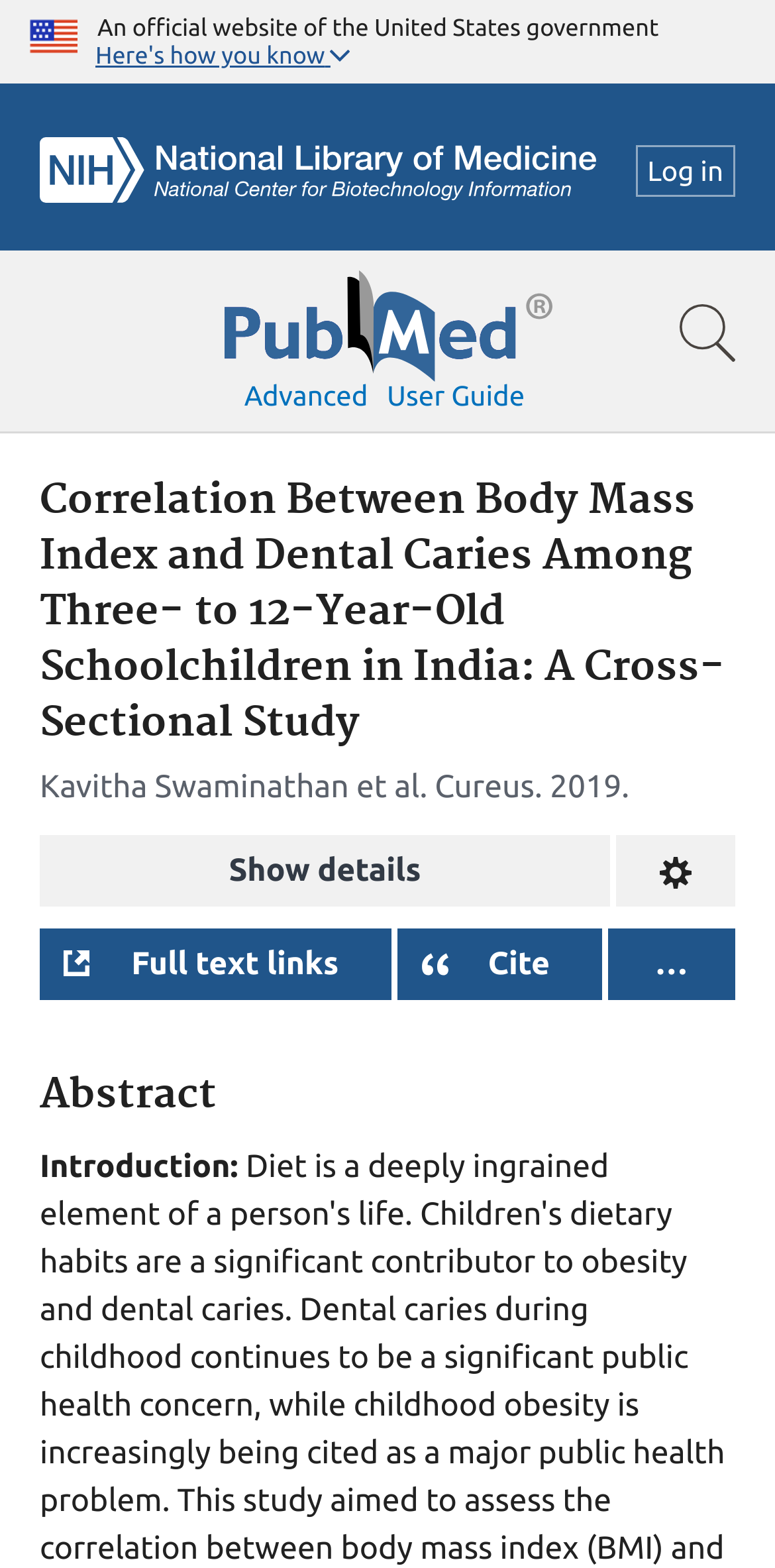Identify the bounding box coordinates of the area you need to click to perform the following instruction: "Log in to the system".

[0.82, 0.093, 0.949, 0.126]